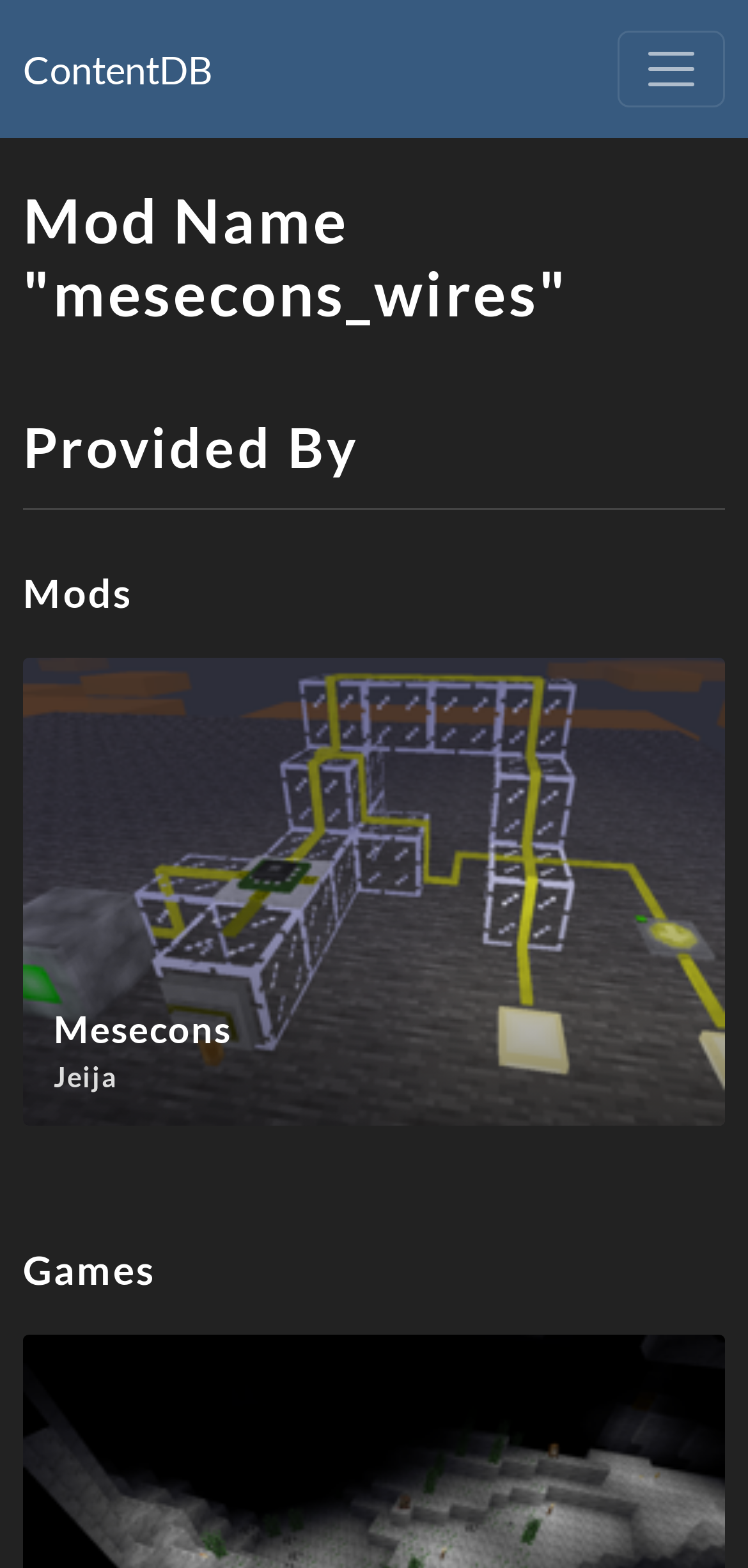Refer to the image and provide an in-depth answer to the question: 
How many mods are listed?

Only one mod is listed, which is 'Mesecons Jeija'. This mod is listed as a link element with a bounding box with coordinates [0.031, 0.419, 0.969, 0.718].